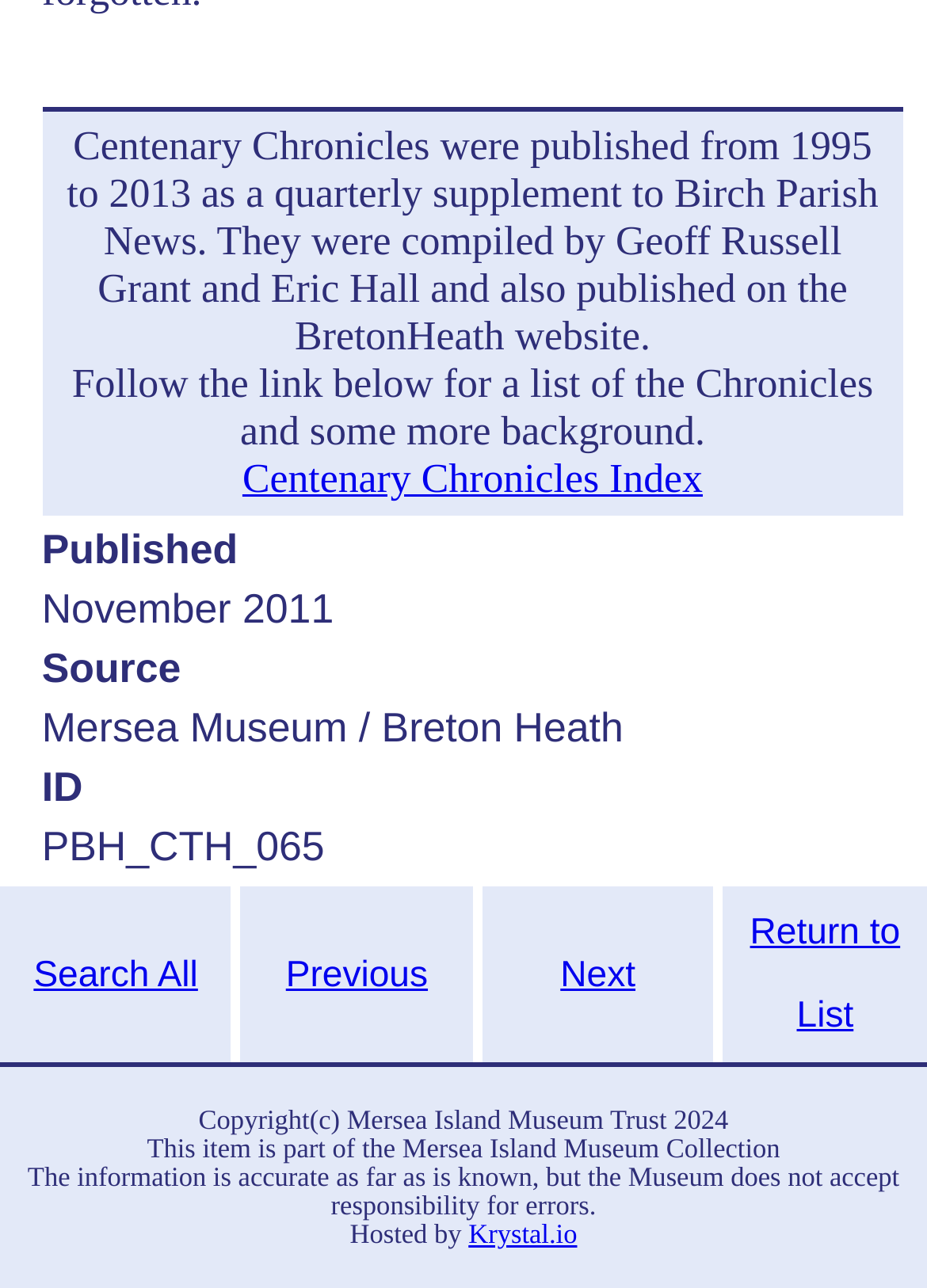Who is the copyright holder of the website?
Utilize the information in the image to give a detailed answer to the question.

The copyright holder of the website can be found in the StaticText element with the text 'Copyright(c) Mersea Island Museum Trust 2024', which is located at the bottom of the webpage, with a bounding box of [0.214, 0.859, 0.786, 0.881].